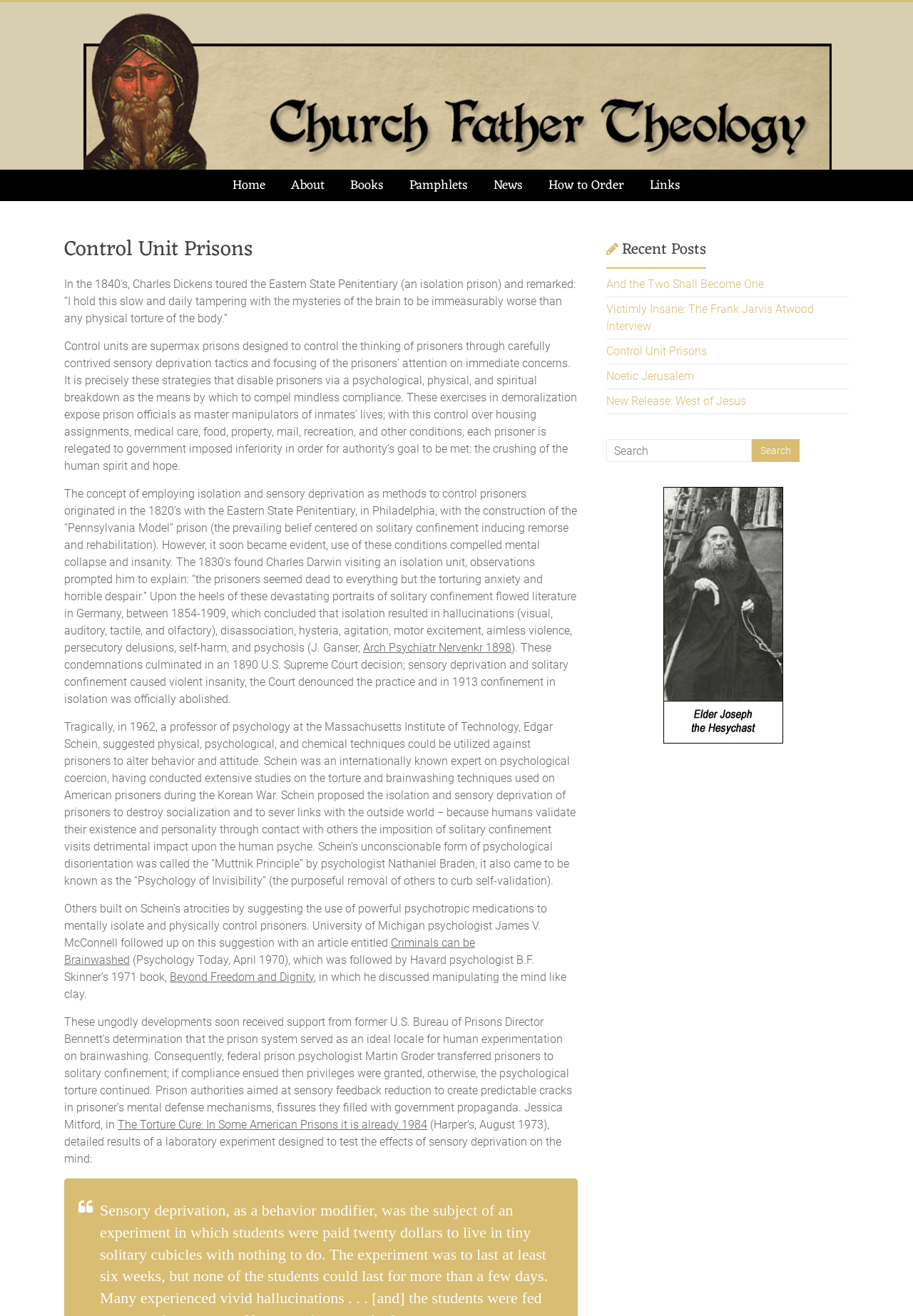What is the title of the book written by B.F. Skinner?
Please analyze the image and answer the question with as much detail as possible.

The answer can be found in the StaticText element with the text '...in which he discussed manipulating the mind like clay.' which is part of the sentence mentioning the book title.